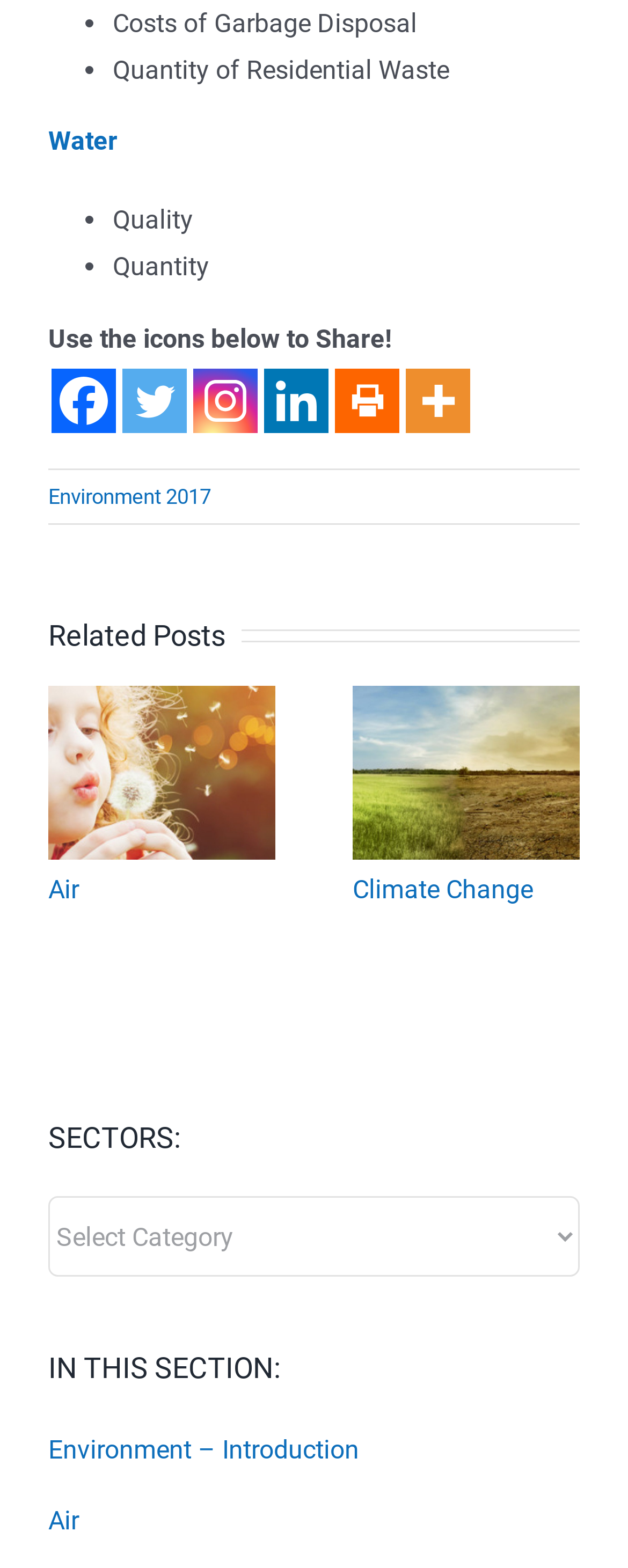Determine the bounding box for the described HTML element: "Environment – Introduction". Ensure the coordinates are four float numbers between 0 and 1 in the format [left, top, right, bottom].

[0.077, 0.914, 0.572, 0.934]